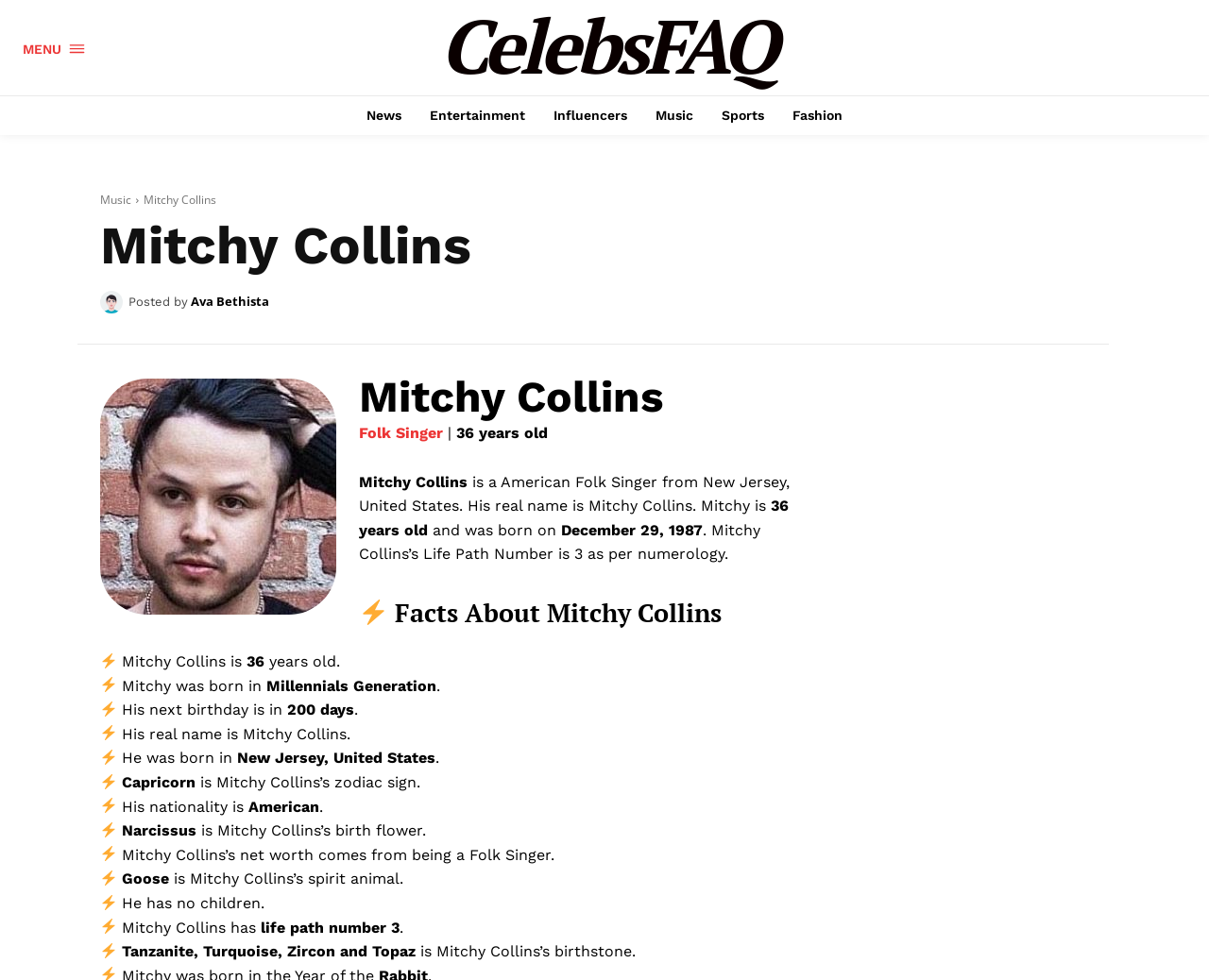Locate the bounding box coordinates of the element you need to click to accomplish the task described by this instruction: "View Mitchy Collins's biography".

[0.119, 0.196, 0.179, 0.212]